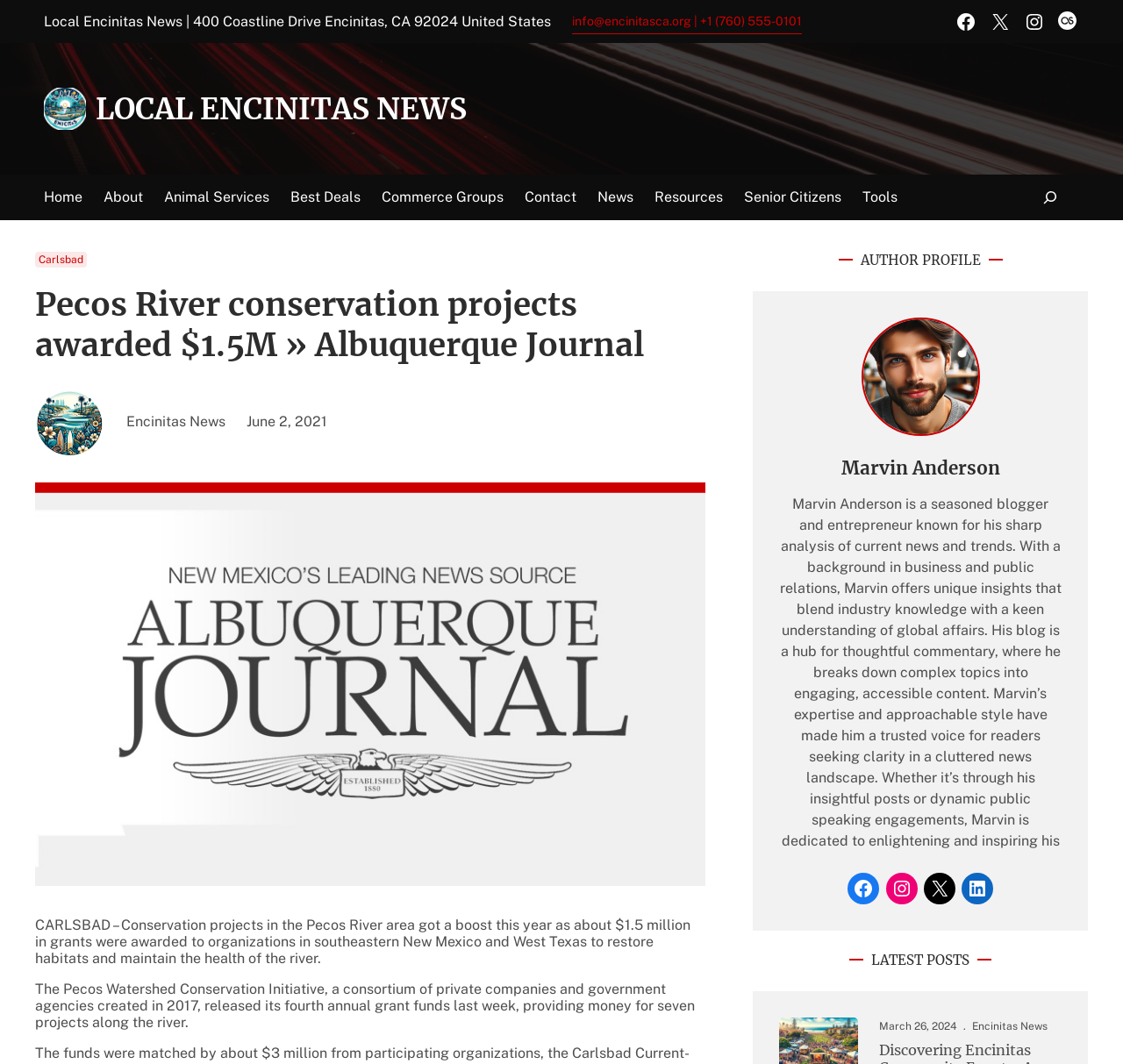Based on the image, provide a detailed response to the question:
What is the name of the river mentioned in the article?

I found the answer by reading the article, which mentions the Pecos River conservation projects and the Pecos Watershed Conservation Initiative. This suggests that the river mentioned in the article is the Pecos River.